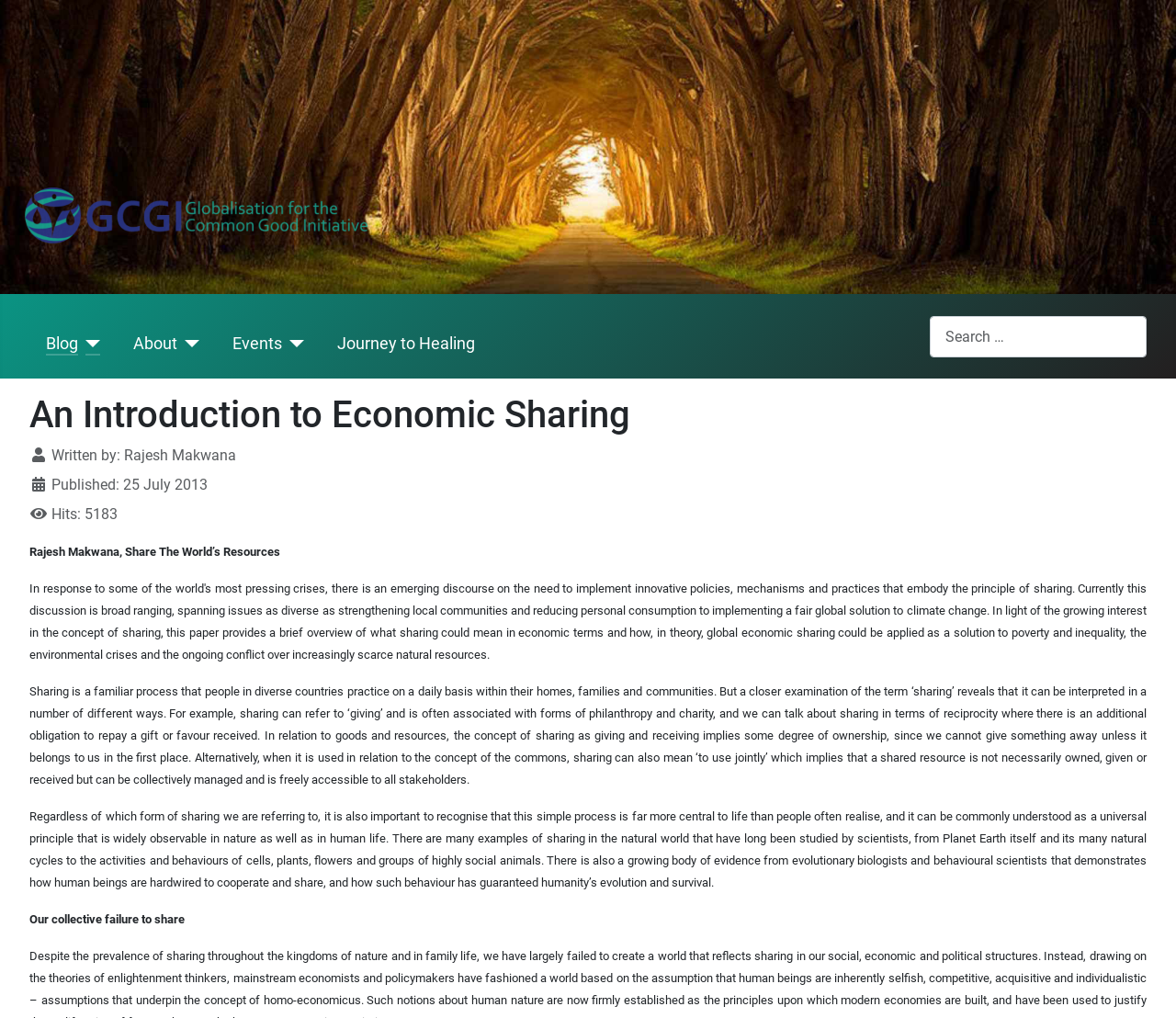Indicate the bounding box coordinates of the element that must be clicked to execute the instruction: "Click the 'Journey to Healing' link". The coordinates should be given as four float numbers between 0 and 1, i.e., [left, top, right, bottom].

[0.286, 0.326, 0.404, 0.349]